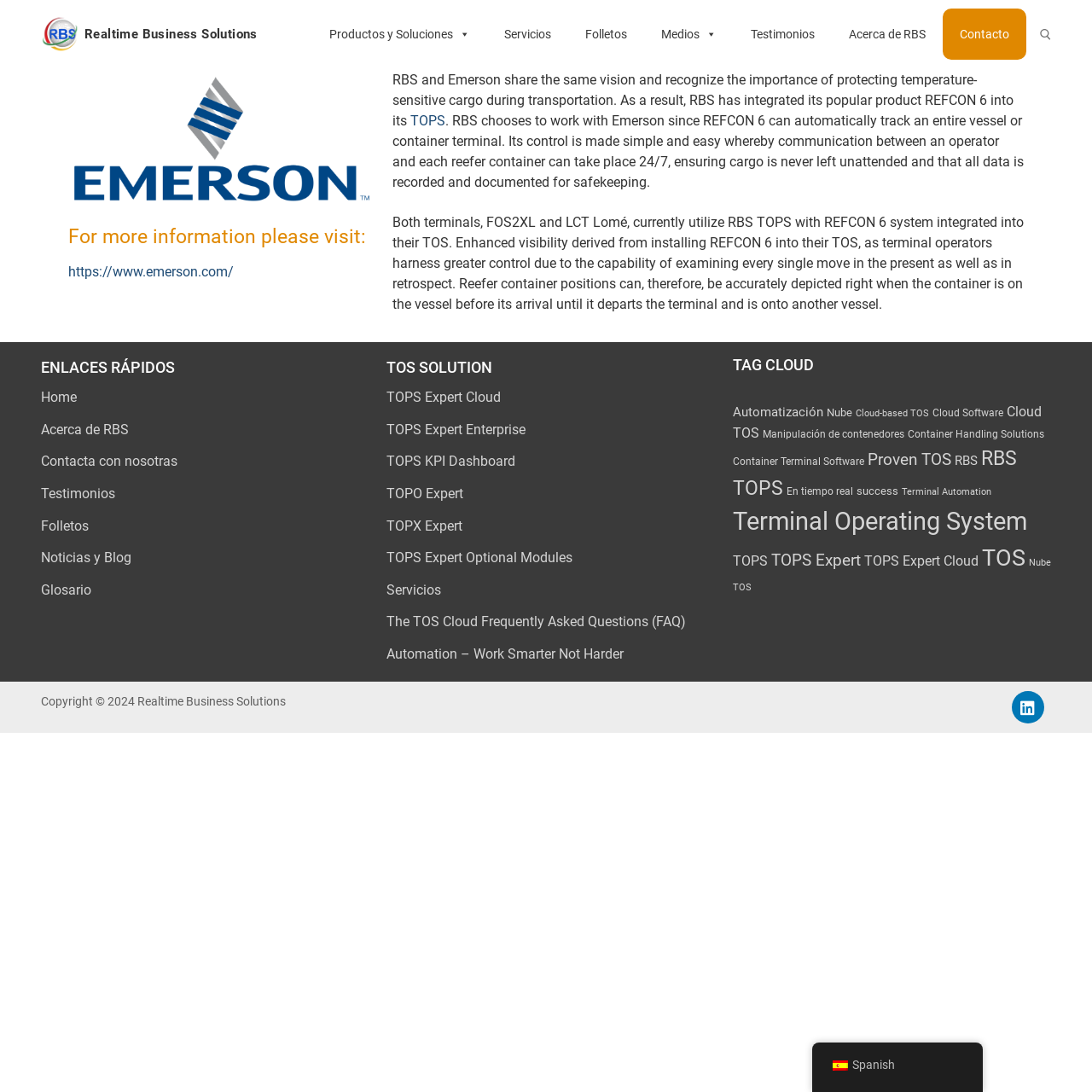Please reply to the following question with a single word or a short phrase:
What is the name of the company?

EMERSON Climate Technologies